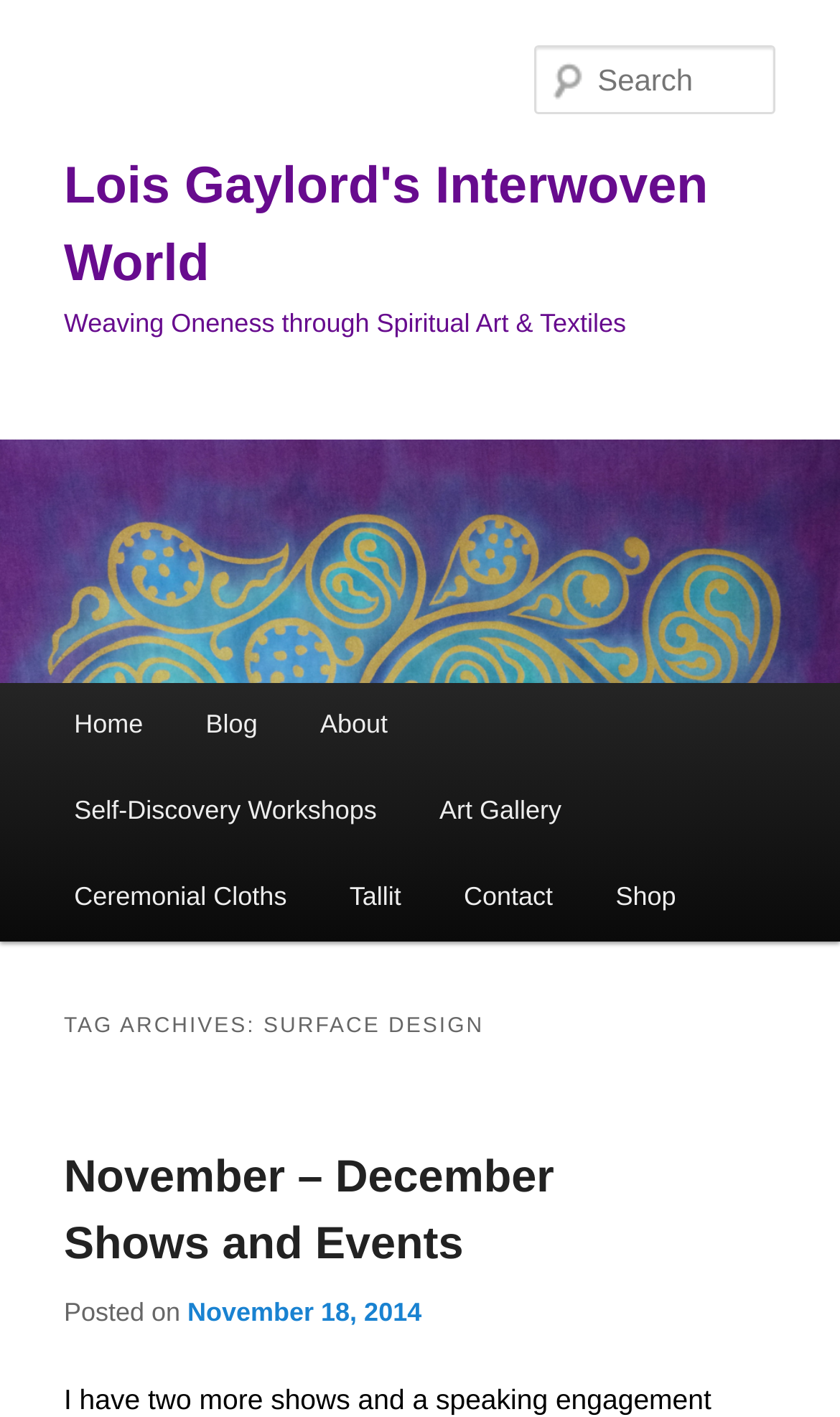Can you provide the bounding box coordinates for the element that should be clicked to implement the instruction: "Search for something"?

[0.637, 0.032, 0.924, 0.081]